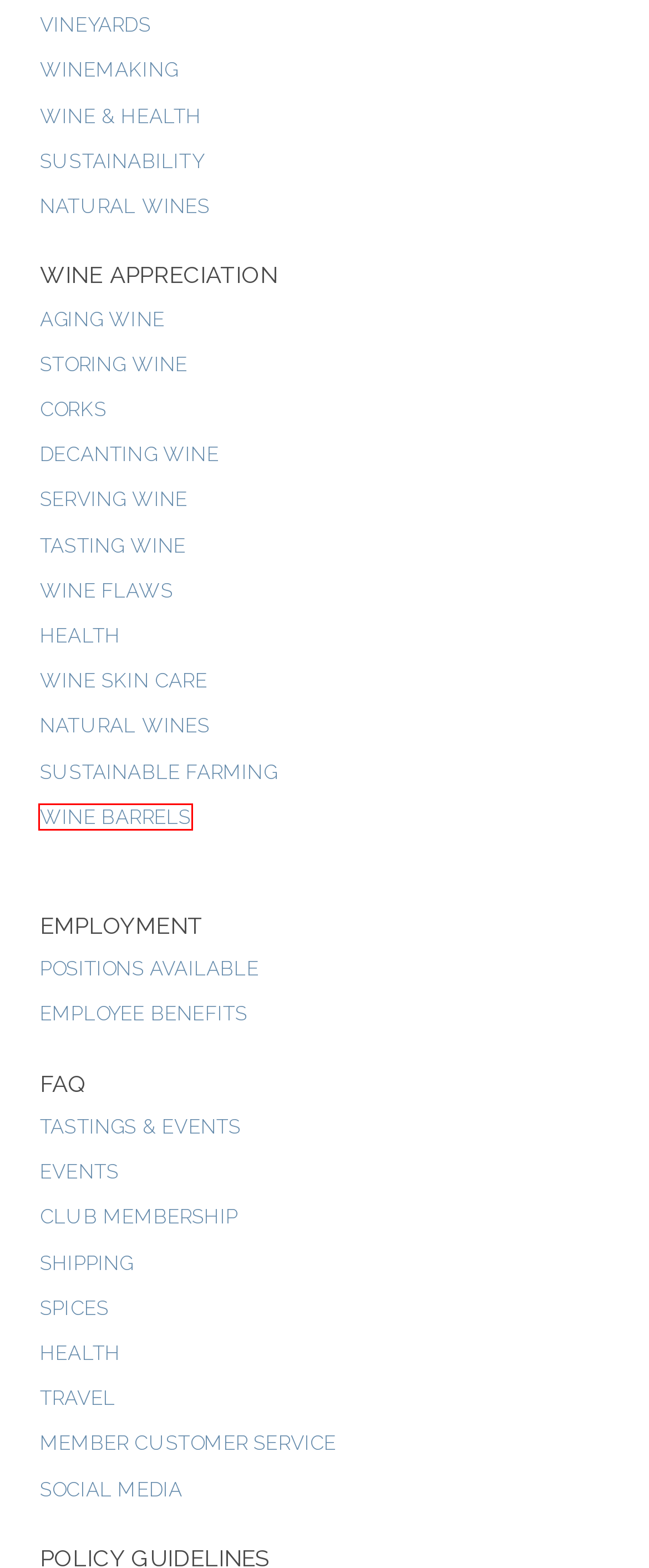You are provided with a screenshot of a webpage that has a red bounding box highlighting a UI element. Choose the most accurate webpage description that matches the new webpage after clicking the highlighted element. Here are your choices:
A. Williamson Wines - NATURAL WINES
B. Williamson Wines - FRENCH OAK BARRELS
C. Williamson Wines - DECANTING WINE
D. Williamson Wines - CLUB MEMBER EVENTS
E. Williamson Wines - STORING WINE
F. Williamson Wines - FAQ CUSTOMER SERVICE
G. Williamson Wines - TASTING WINE
H. Williamson Wines - FAQ SPICES

B